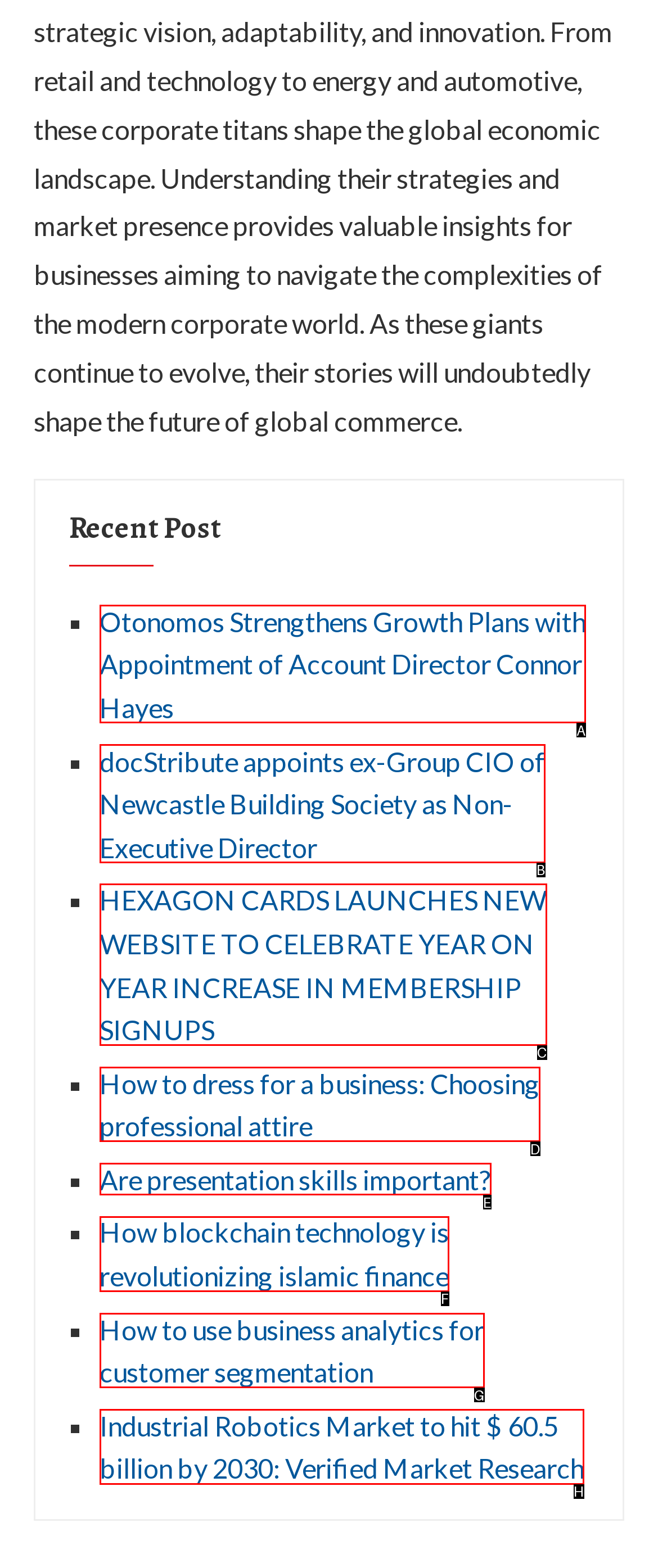Please provide the letter of the UI element that best fits the following description: Are presentation skills important?
Respond with the letter from the given choices only.

E